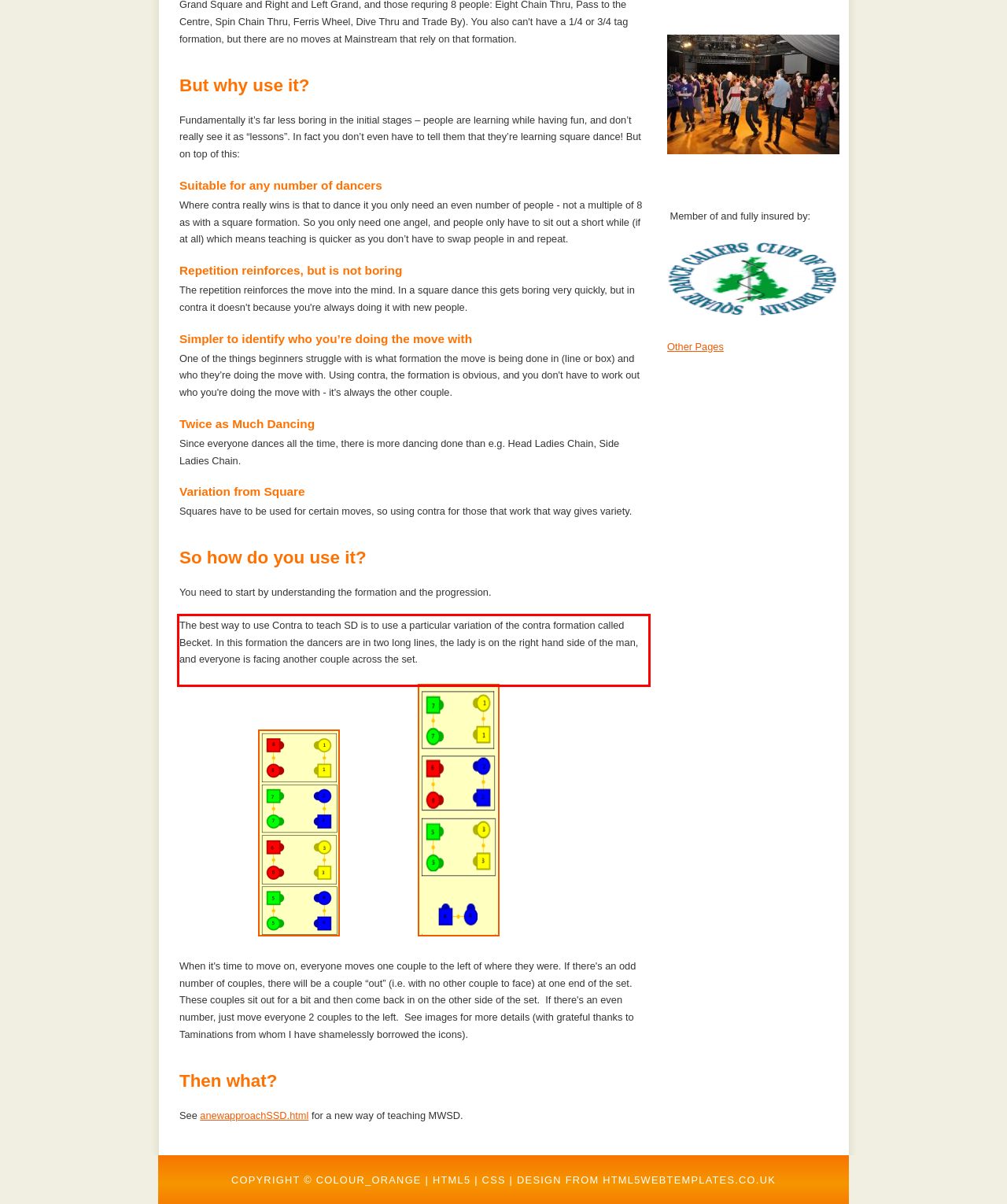Observe the screenshot of the webpage, locate the red bounding box, and extract the text content within it.

The best way to use Contra to teach SD is to use a particular variation of the contra formation called Becket. In this formation the dancers are in two long lines, the lady is on the right hand side of the man, and everyone is facing another couple across the set.